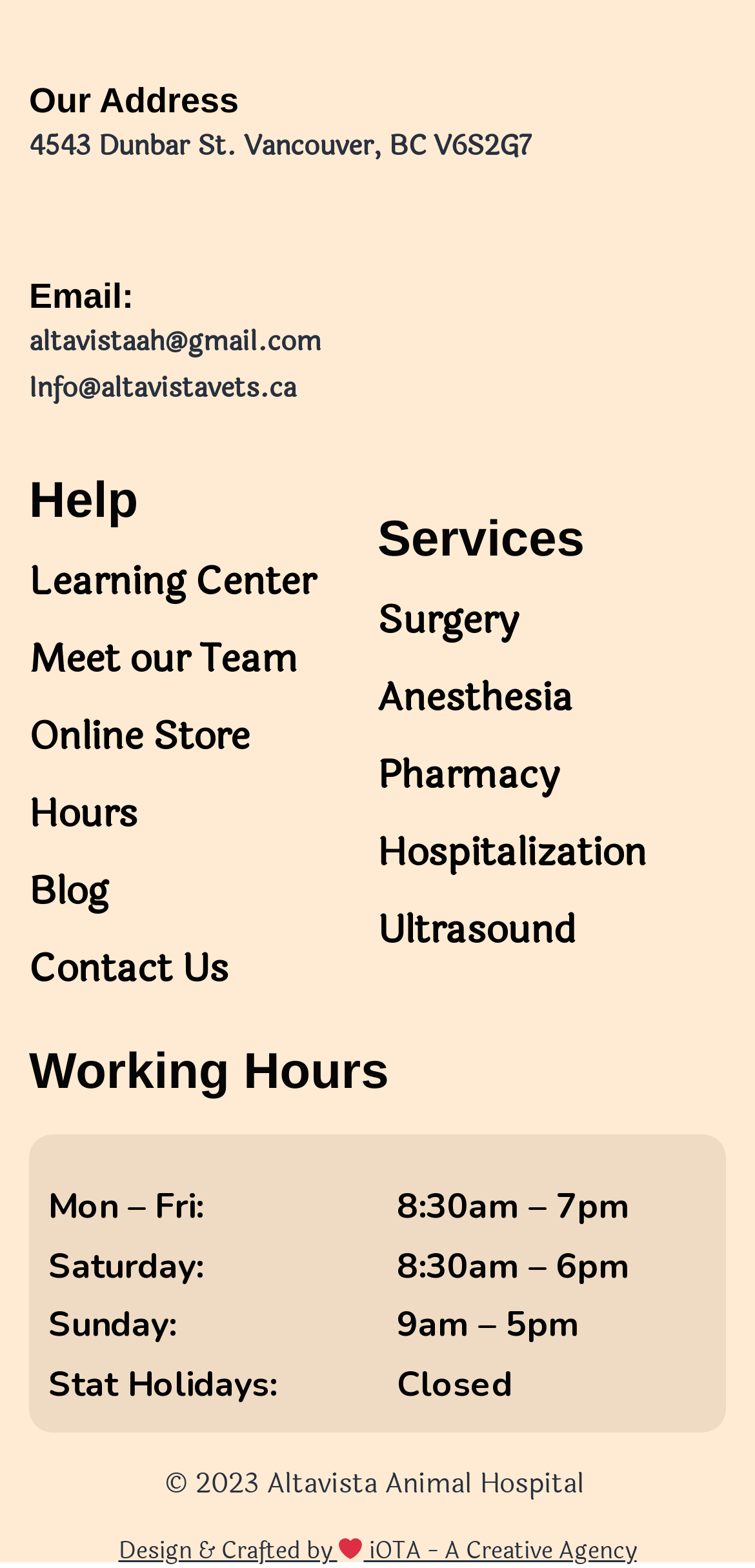Indicate the bounding box coordinates of the clickable region to achieve the following instruction: "Learn more about surgery."

[0.5, 0.377, 0.687, 0.415]